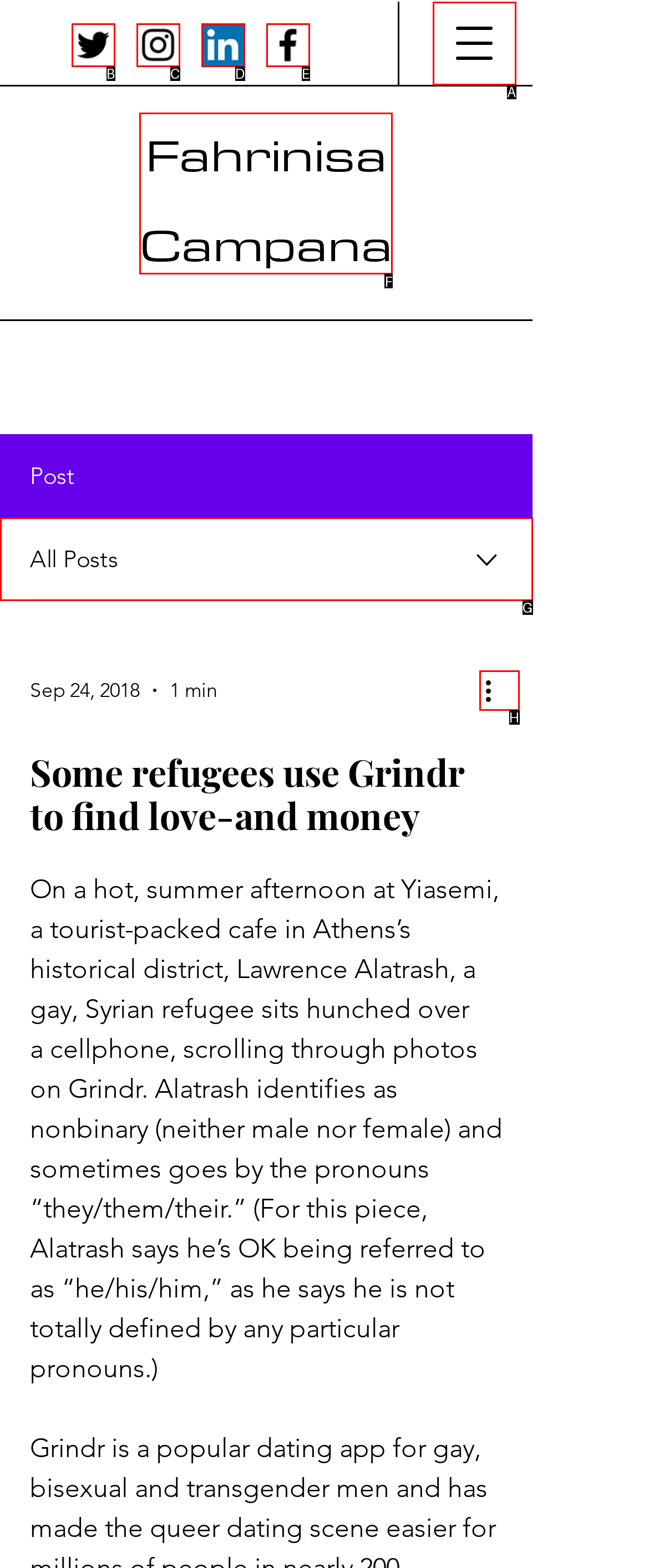Select the correct option from the given choices to perform this task: Read the article by Fahrinisa Campana. Provide the letter of that option.

F